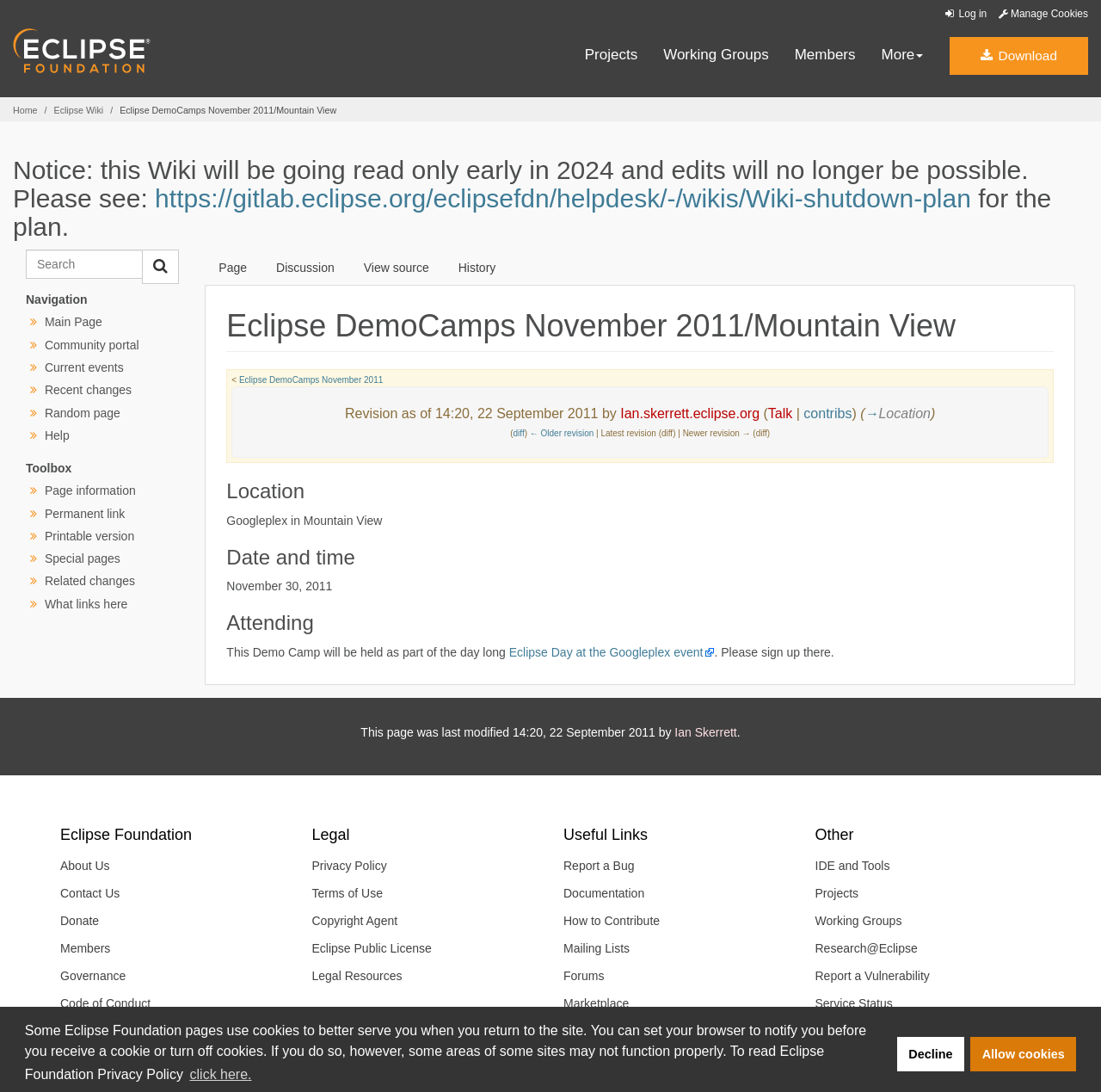Examine the screenshot and answer the question in as much detail as possible: Who made the last modification to this webpage?

I found the answer by looking at the bottom of the webpage, which mentions that the page was last modified by Ian Skerrett on 22 September 2011.